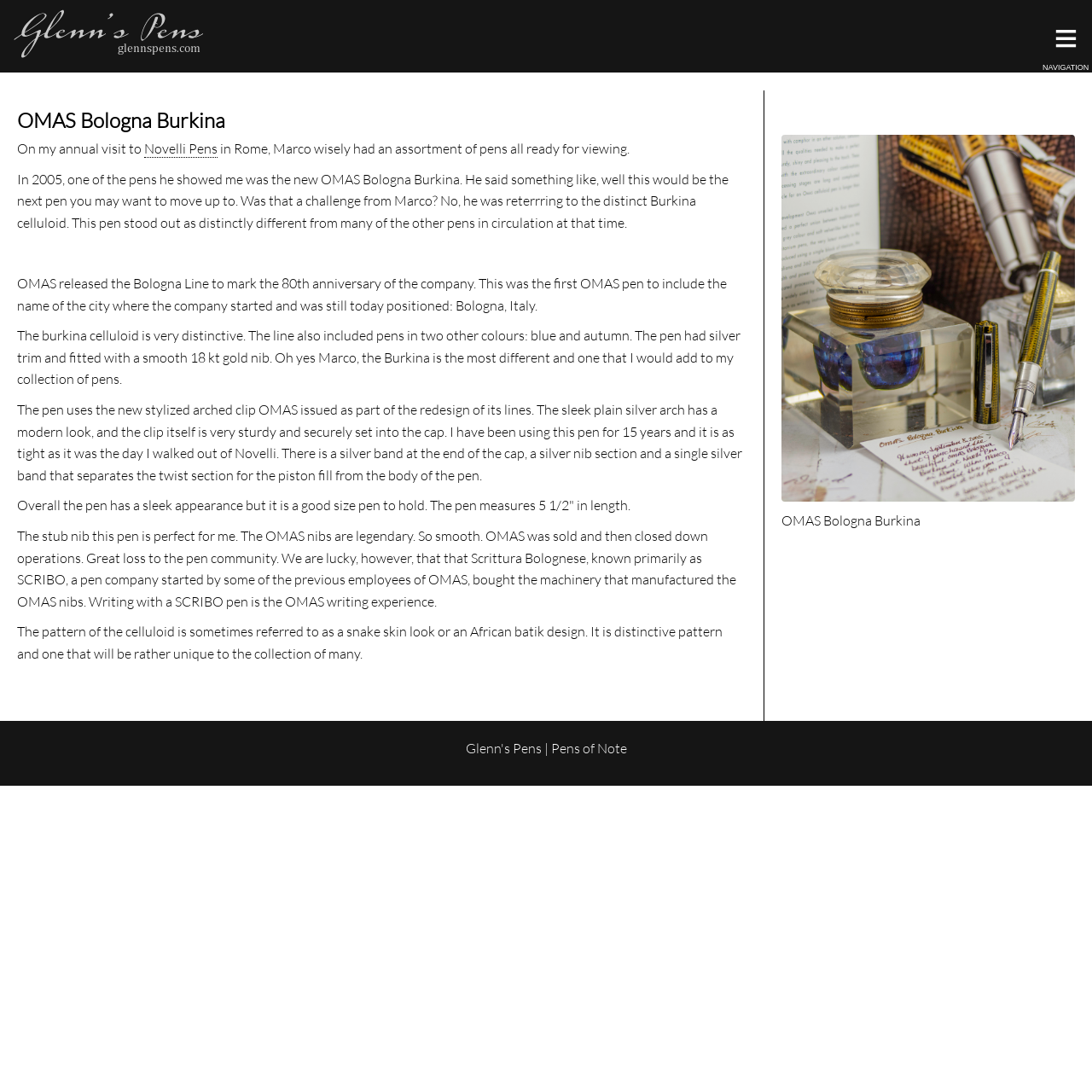Respond concisely with one word or phrase to the following query:
What is the name of the pen being described?

OMAS Bologna Burkina